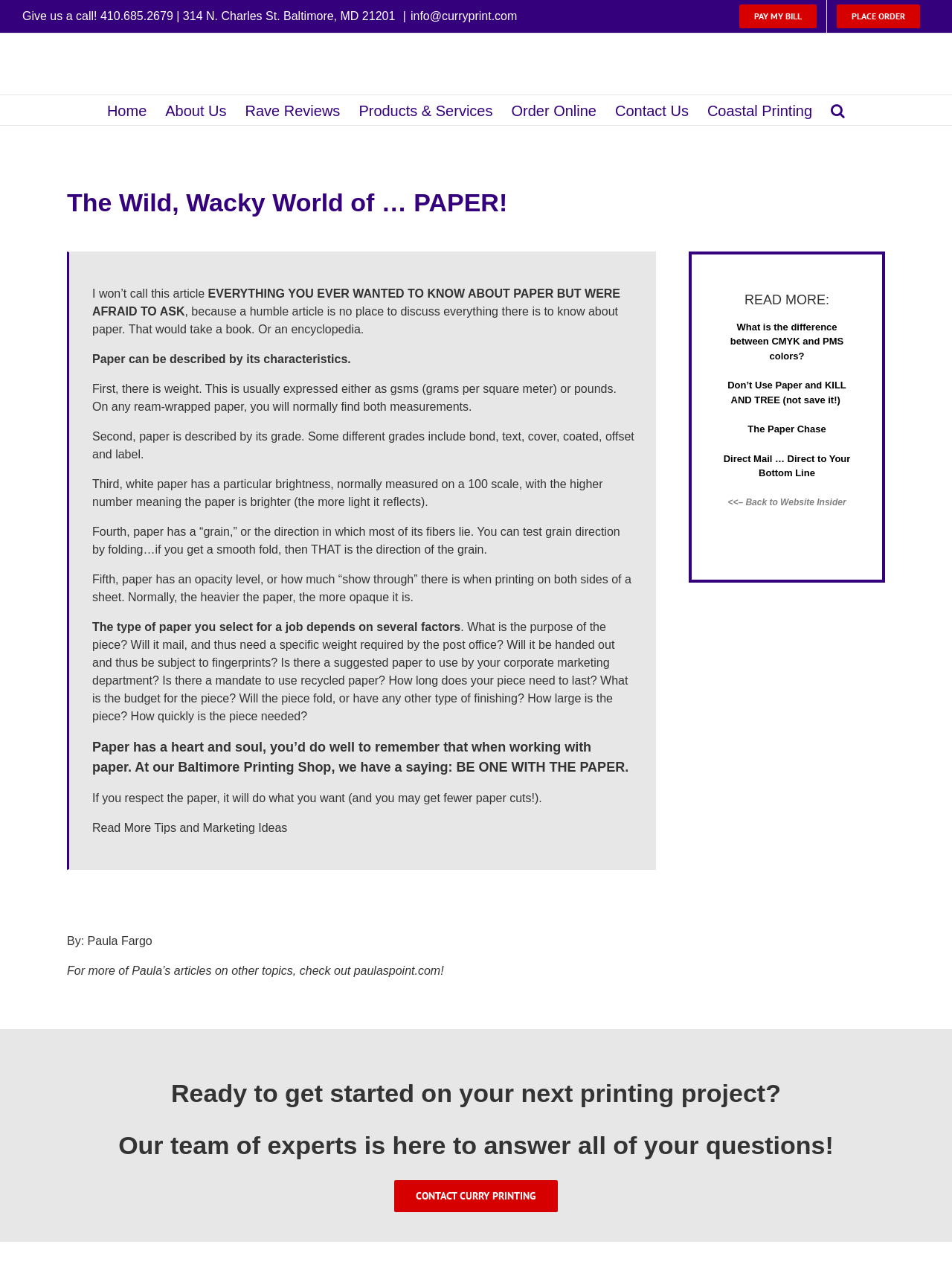Using the webpage screenshot, locate the HTML element that fits the following description and provide its bounding box: "tumblr Tumblr".

None